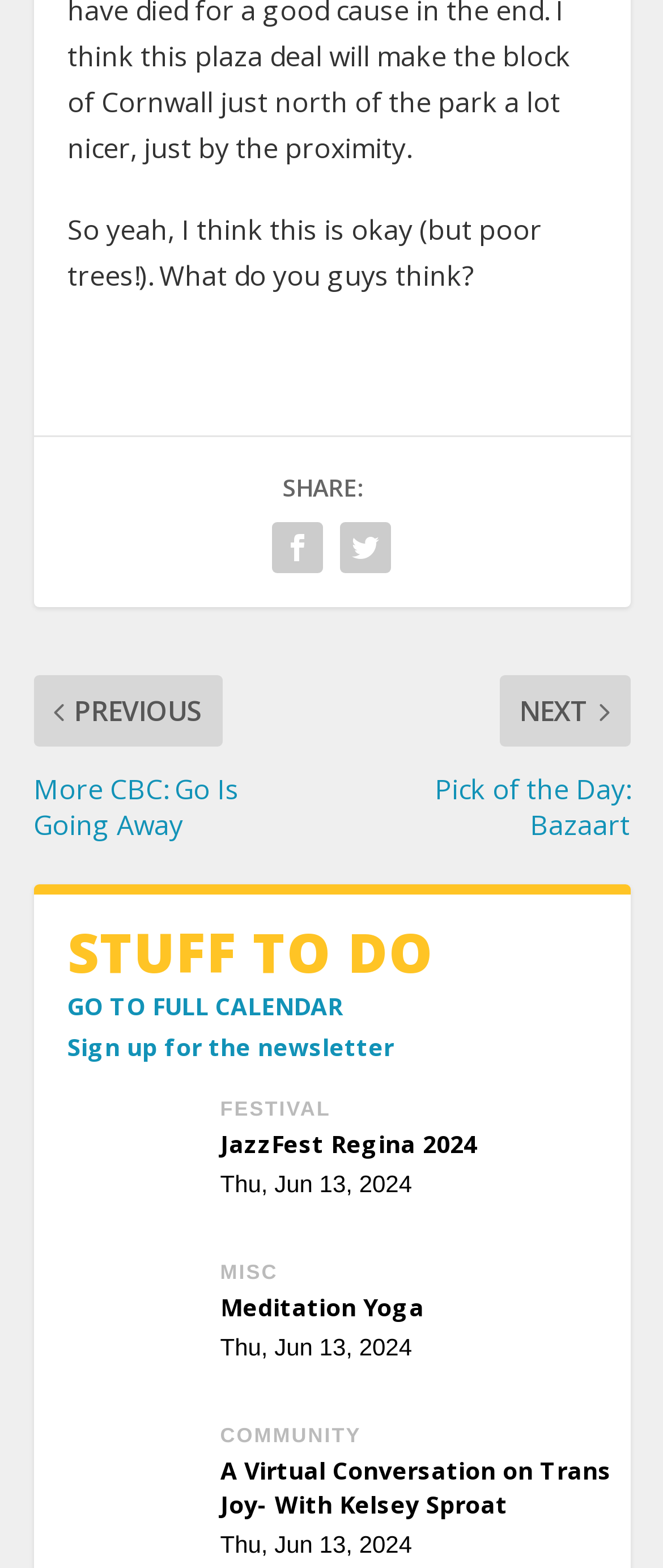Provide the bounding box coordinates of the HTML element this sentence describes: "previous article". The bounding box coordinates consist of four float numbers between 0 and 1, i.e., [left, top, right, bottom].

None